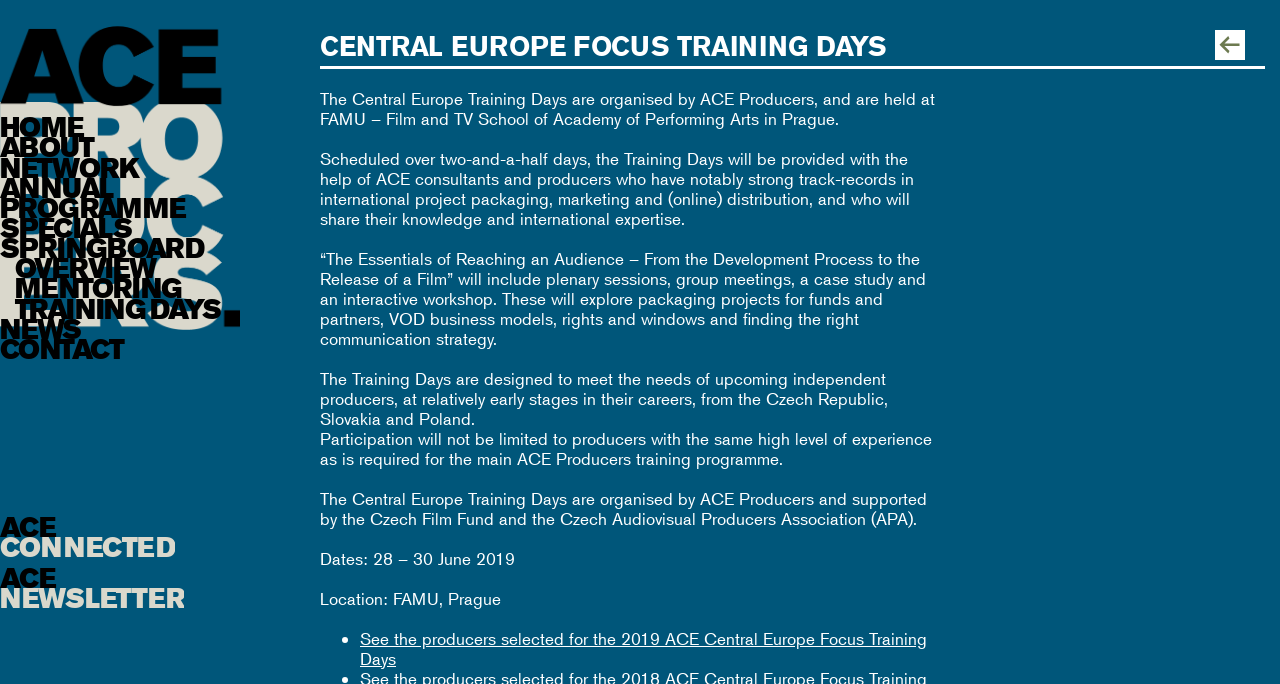Specify the bounding box coordinates of the area that needs to be clicked to achieve the following instruction: "check news".

[0.0, 0.466, 0.188, 0.495]